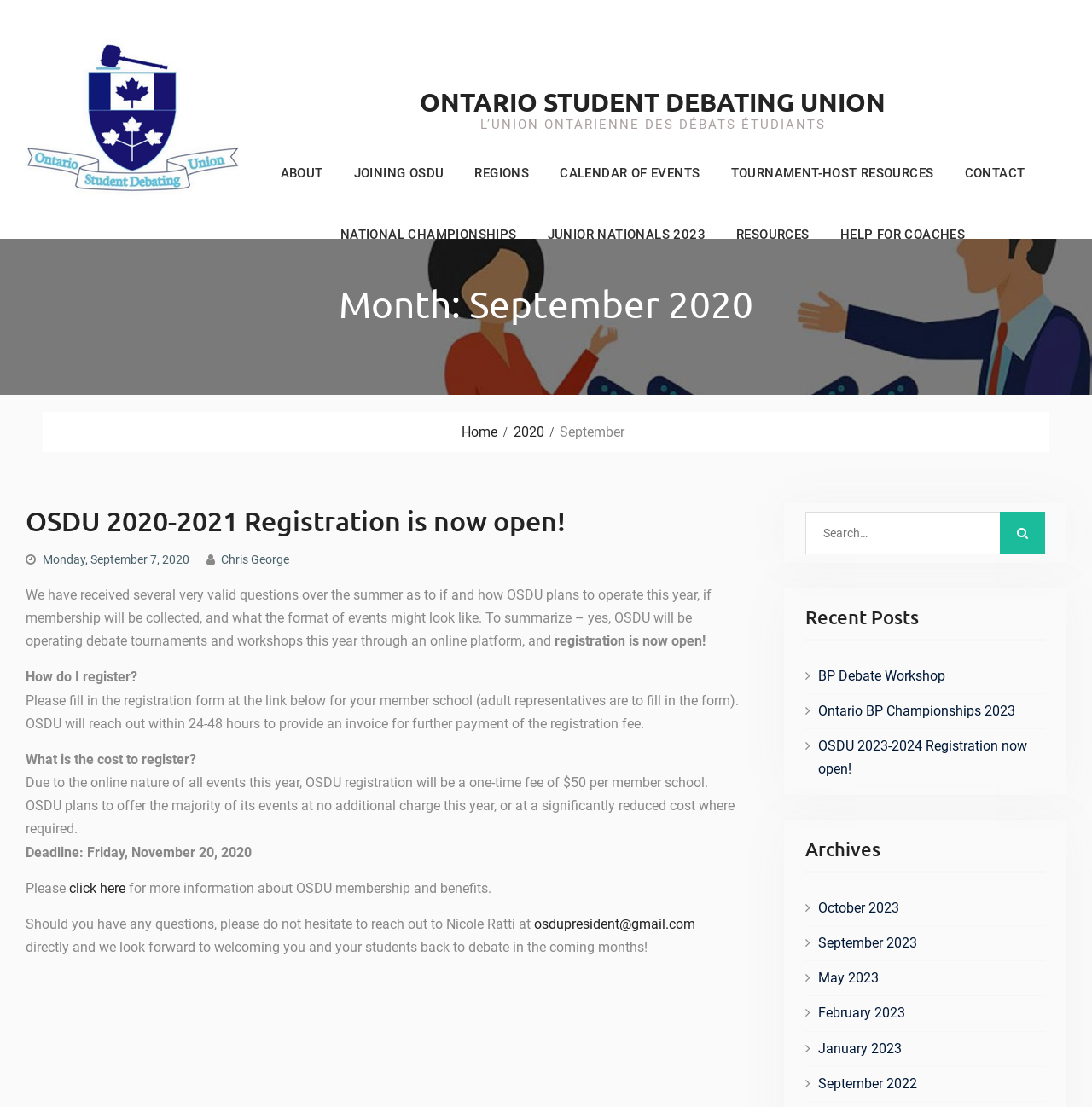Can you find and provide the main heading text of this webpage?

Month: September 2020